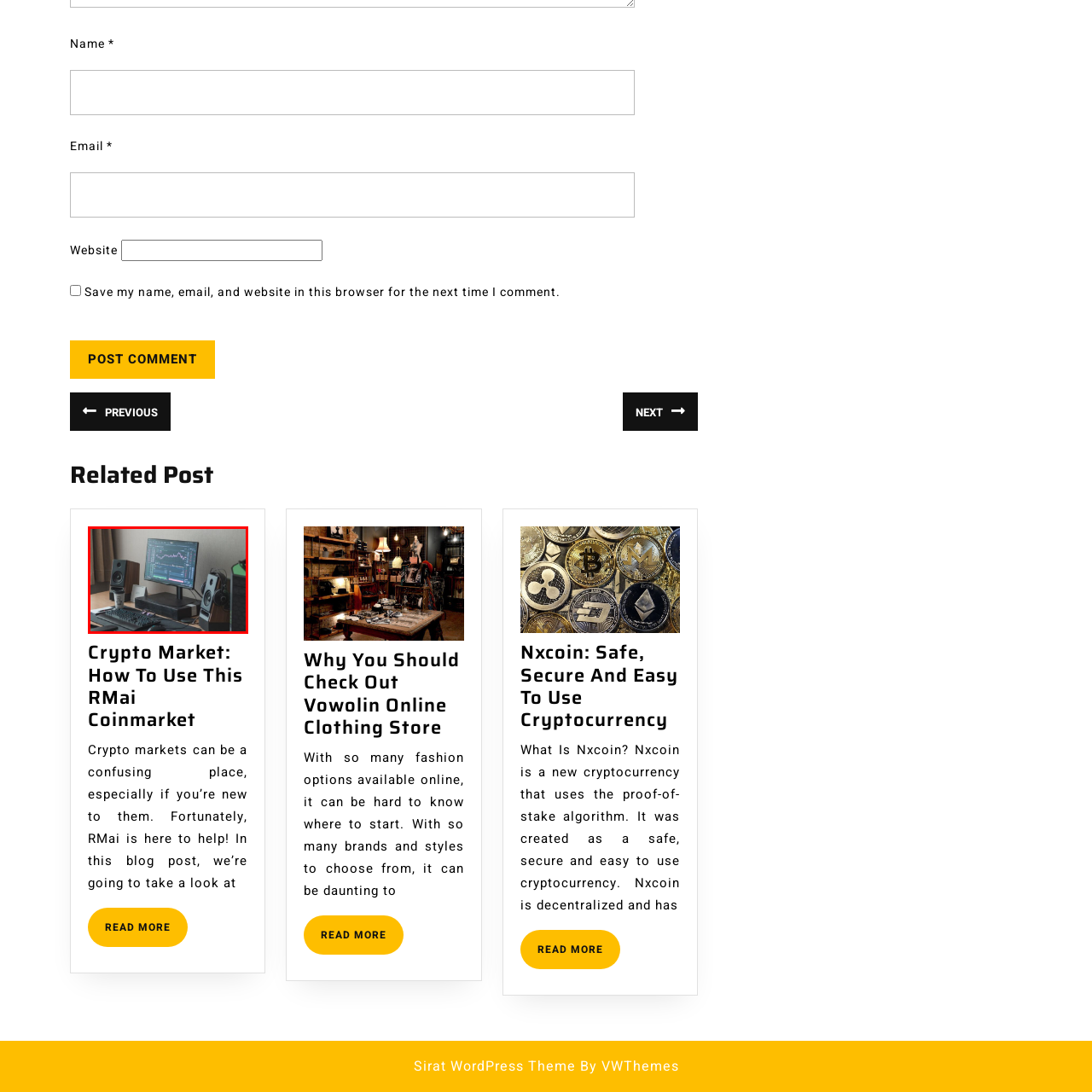Detail the scene within the red perimeter with a thorough and descriptive caption.

The image depicts a modern desktop setup, showcasing a sleek monitor displaying a financial chart, indicative of trading or market analysis activity. The monitor is positioned centrally atop a minimalist black stand, while a mechanical keyboard is neatly placed in front. Flanking the monitor, two speakers enhance the audio experience, contributing to a focused working environment. The overall aesthetic harmonizes functionality and style, reflecting a contemporary workspace ready for productivity, possibly within the realm of cryptocurrency or stock trading, aligning with the surrounding context of market discussions and advice.